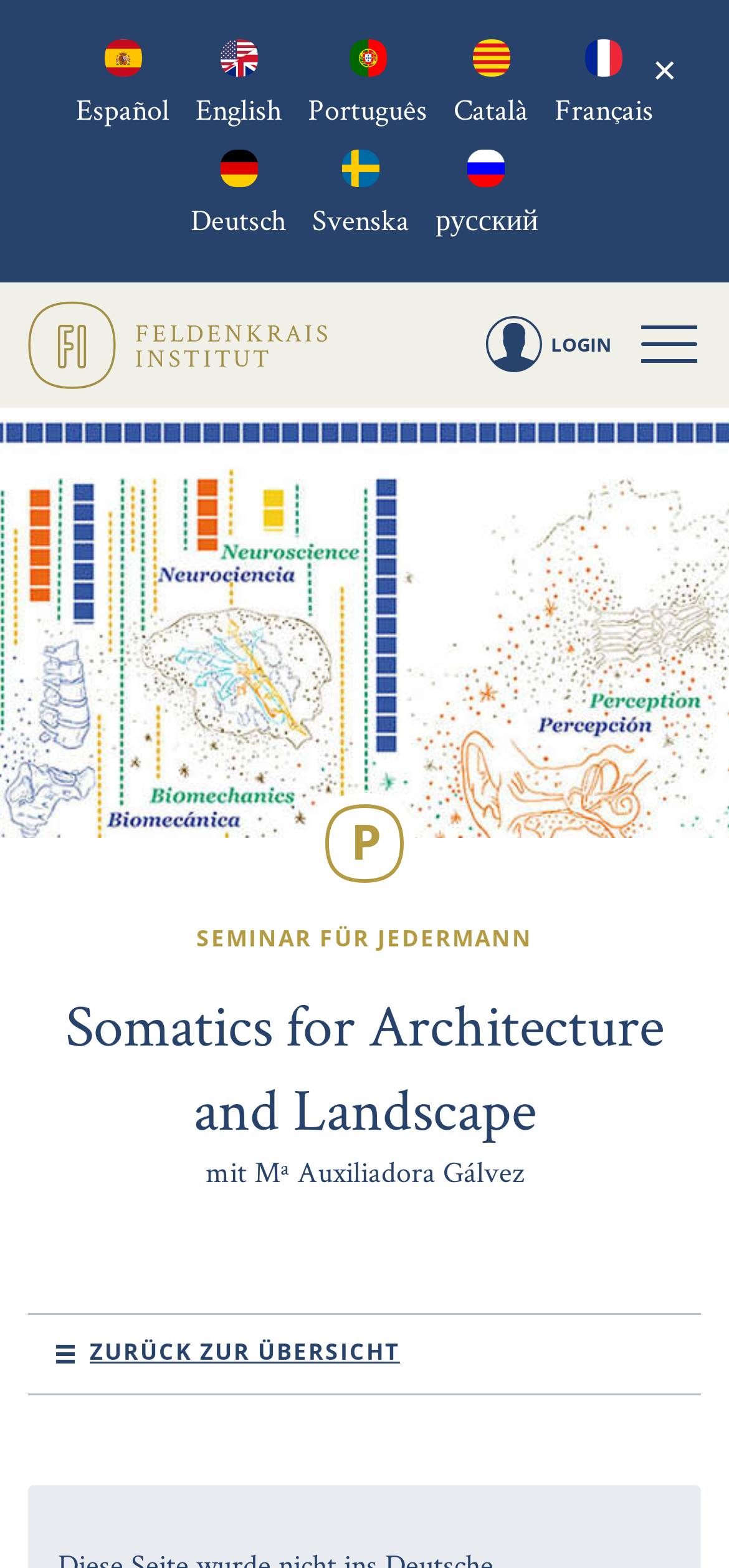Explain the webpage in detail, including its primary components.

The webpage is a multilingual platform for Somatics for Architecture and Landscape, affiliated with the Feldenkrais Institut. At the top left, there are five language options: Español, English, Português, Català, and Français, each accompanied by a small flag icon. Below these options, there are four more language choices: Deutsch, Svenska, русский, and another language option without a label.

To the right of the language options, there is a button with a "×" symbol. Below this button, there is a prominent logo with an image and a link. Next to the logo, there is a toggle navigation button.

On the right side of the page, there is a "LOGIN" button with an accompanying image. Below the login button, there is a non-descriptive image.

The main content of the page starts with a heading that reads "SEMINAR FÜR JEDERMANN" (Seminar for Everyone). Below this heading, there is a larger heading that reads "Somatics for Architecture and Landscape". The text "mit Mª Auxiliadora Gálvez" is written below the main heading.

At the bottom of the page, there is a link that reads "ZURÜCK ZUR ÜBERSICHT" (Back to Overview).